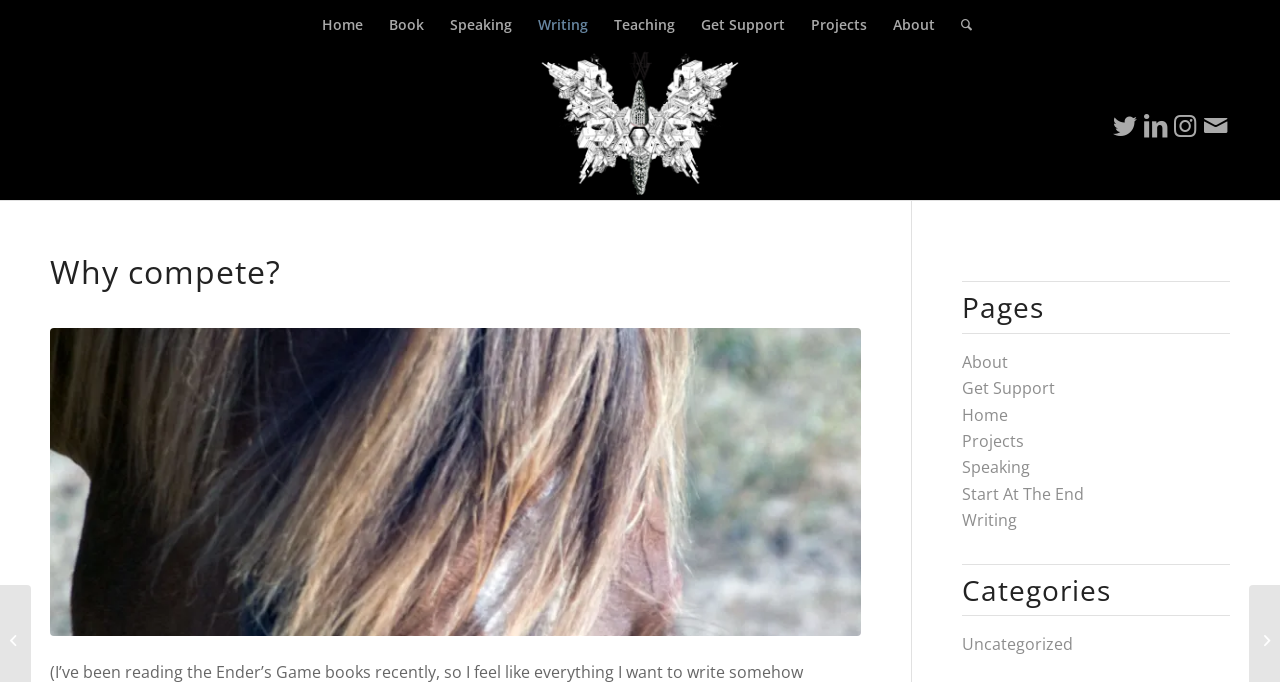Show the bounding box coordinates of the region that should be clicked to follow the instruction: "Search for something."

[0.74, 0.0, 0.759, 0.073]